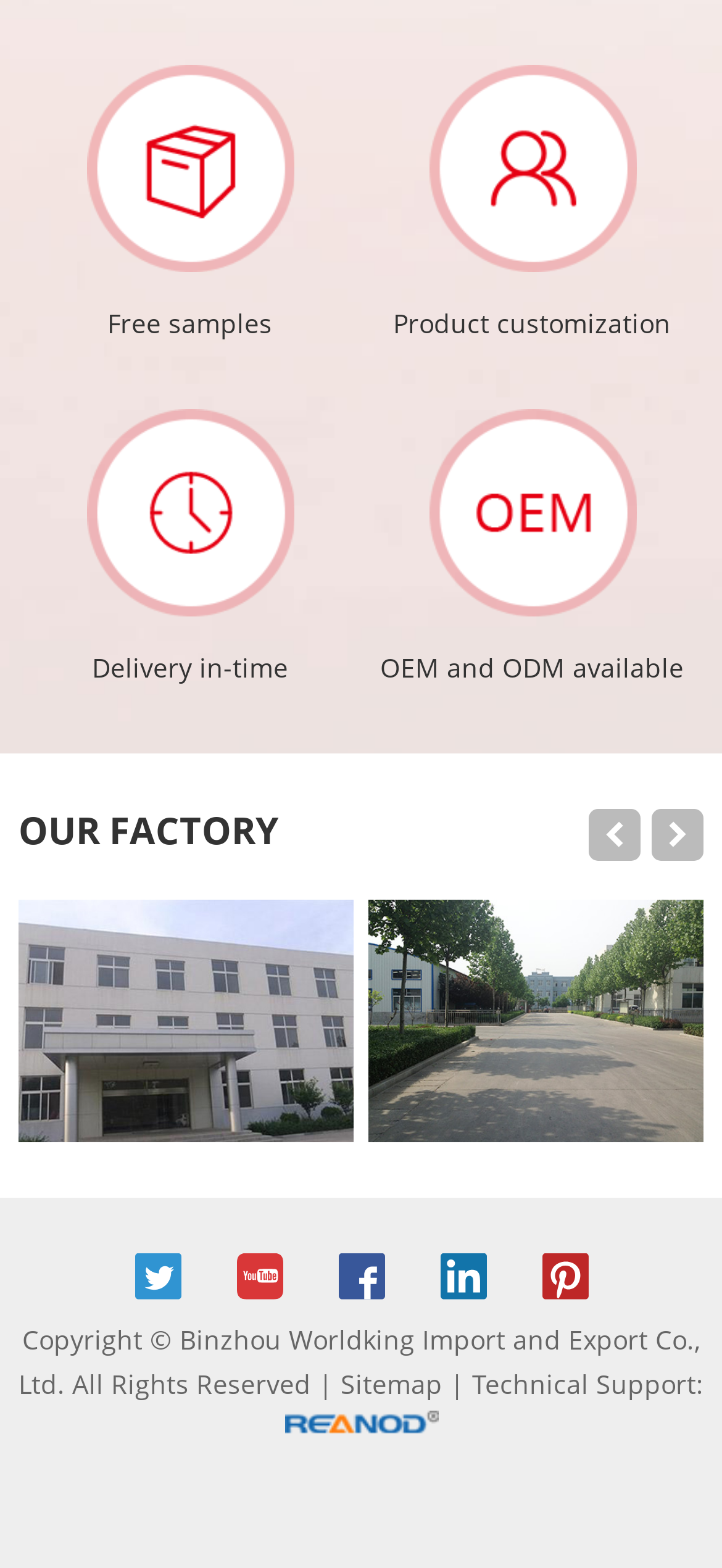What is the theme of the images present on the webpage?
Can you offer a detailed and complete answer to this question?

I analyzed the images on the webpage and found that they are related to a factory and import/export business, which is consistent with the company's name and description.